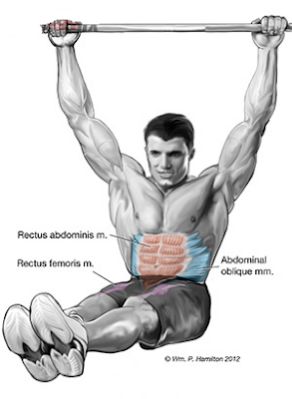How is the individual suspended?
Based on the image, answer the question in a detailed manner.

The individual is performing the hanging leg raise exercise, which requires them to be suspended from a bar, allowing them to pull their legs upward while maintaining a strong core engagement.